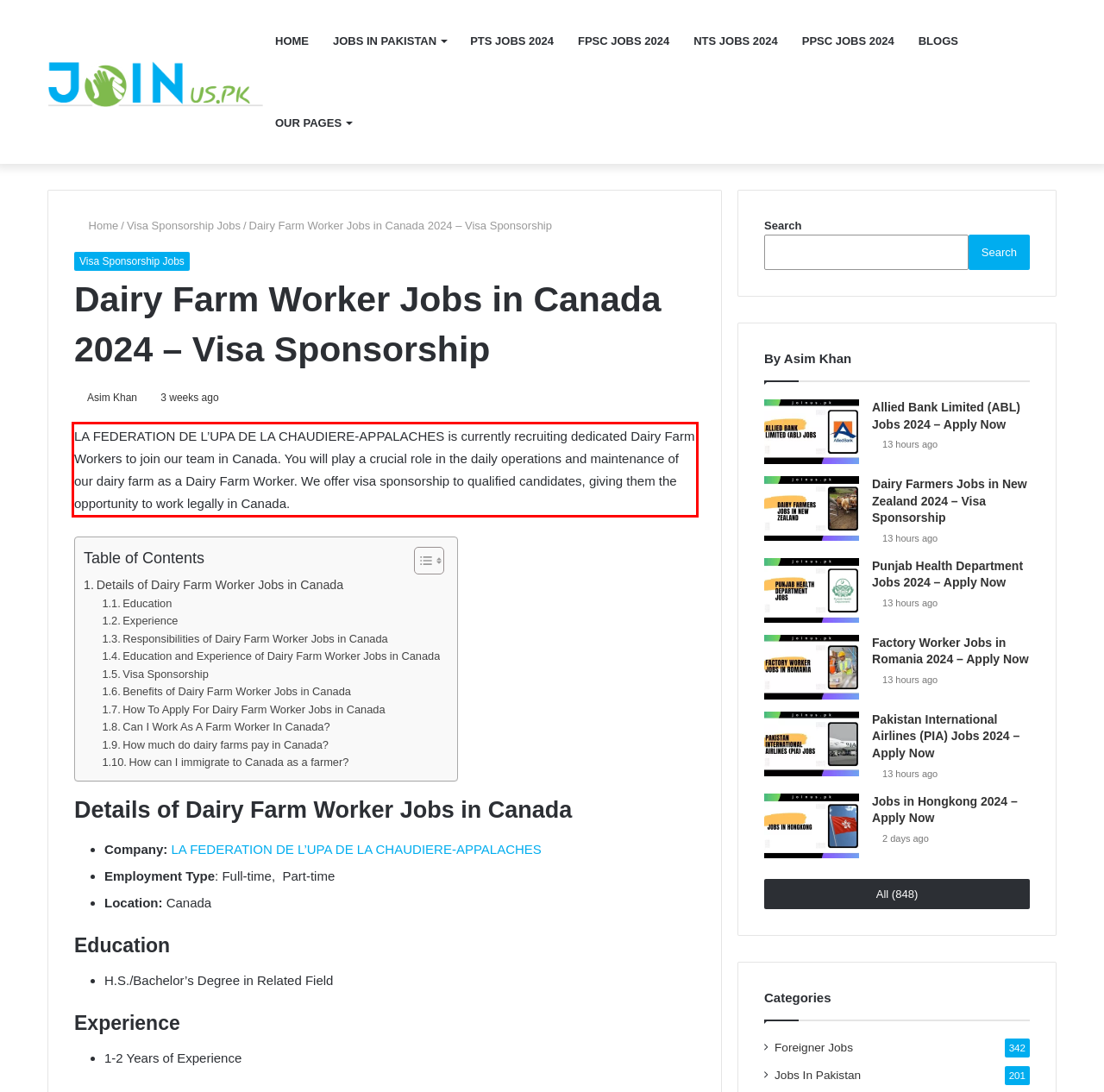Given a webpage screenshot with a red bounding box, perform OCR to read and deliver the text enclosed by the red bounding box.

LA FEDERATION DE L’UPA DE LA CHAUDIERE-APPALACHES is currently recruiting dedicated Dairy Farm Workers to join our team in Canada. You will play a crucial role in the daily operations and maintenance of our dairy farm as a Dairy Farm Worker. We offer visa sponsorship to qualified candidates, giving them the opportunity to work legally in Canada.